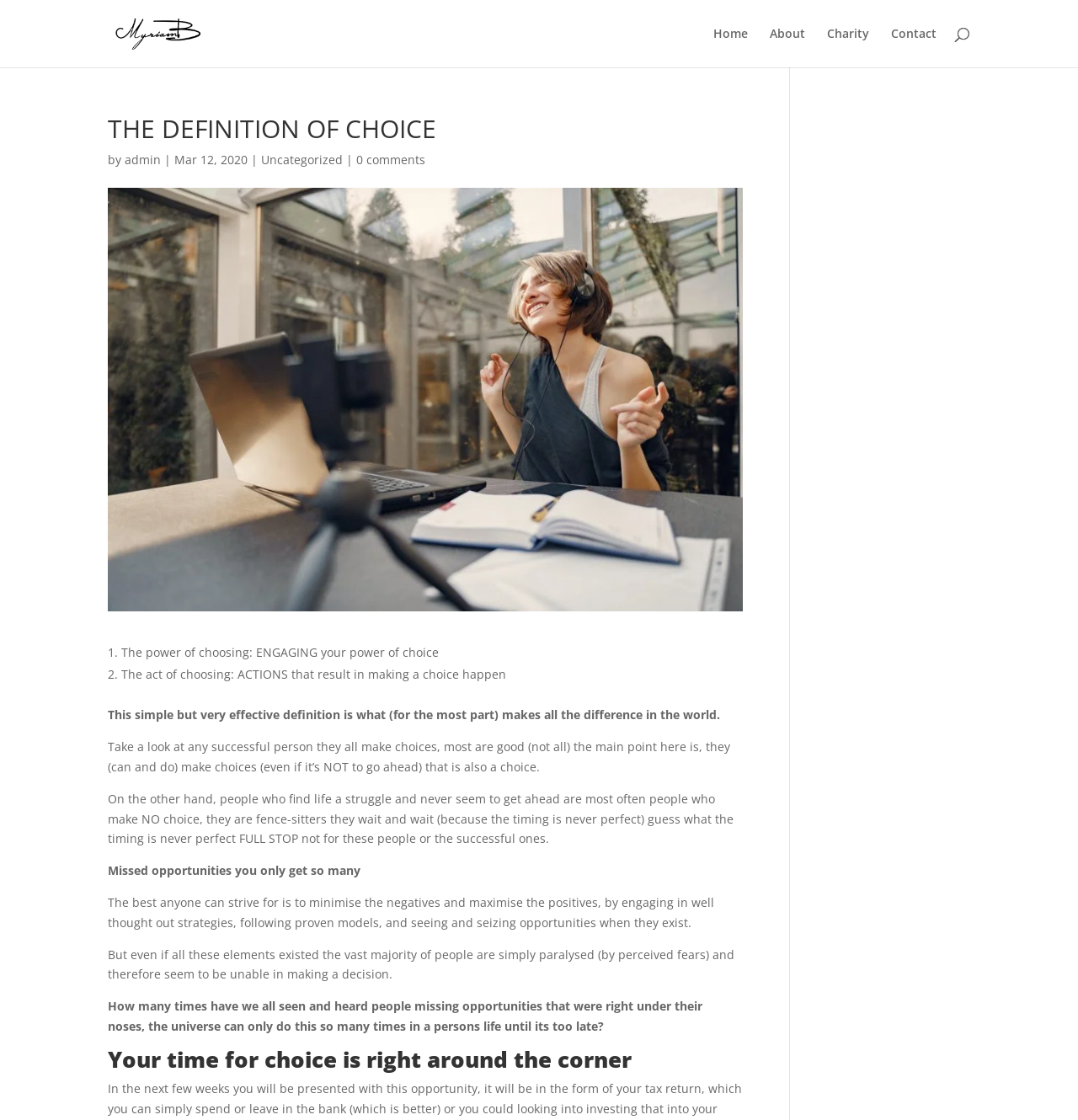Identify the main heading of the webpage and provide its text content.

THE DEFINITION OF CHOICE